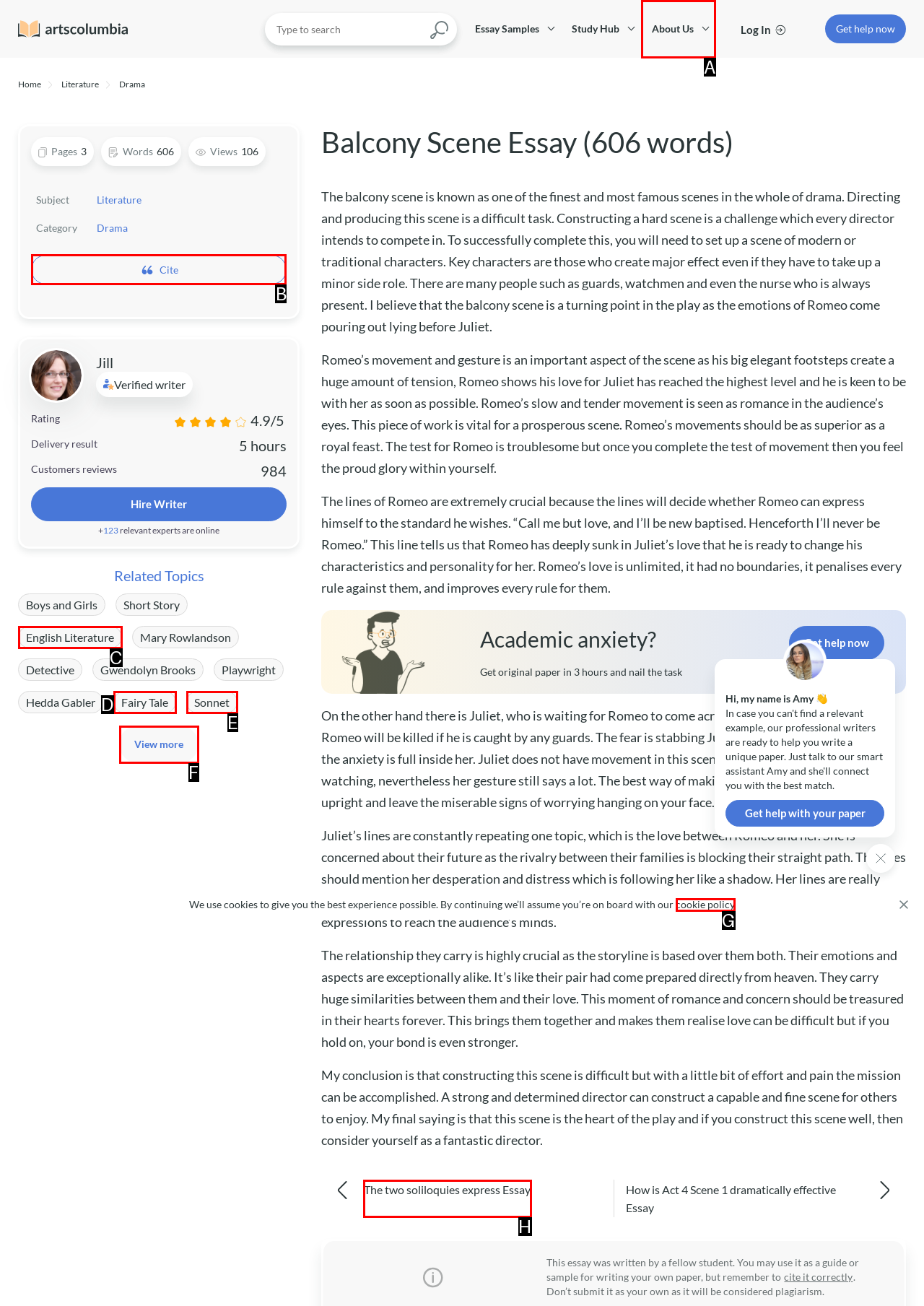For the task: Cite this essay, specify the letter of the option that should be clicked. Answer with the letter only.

B